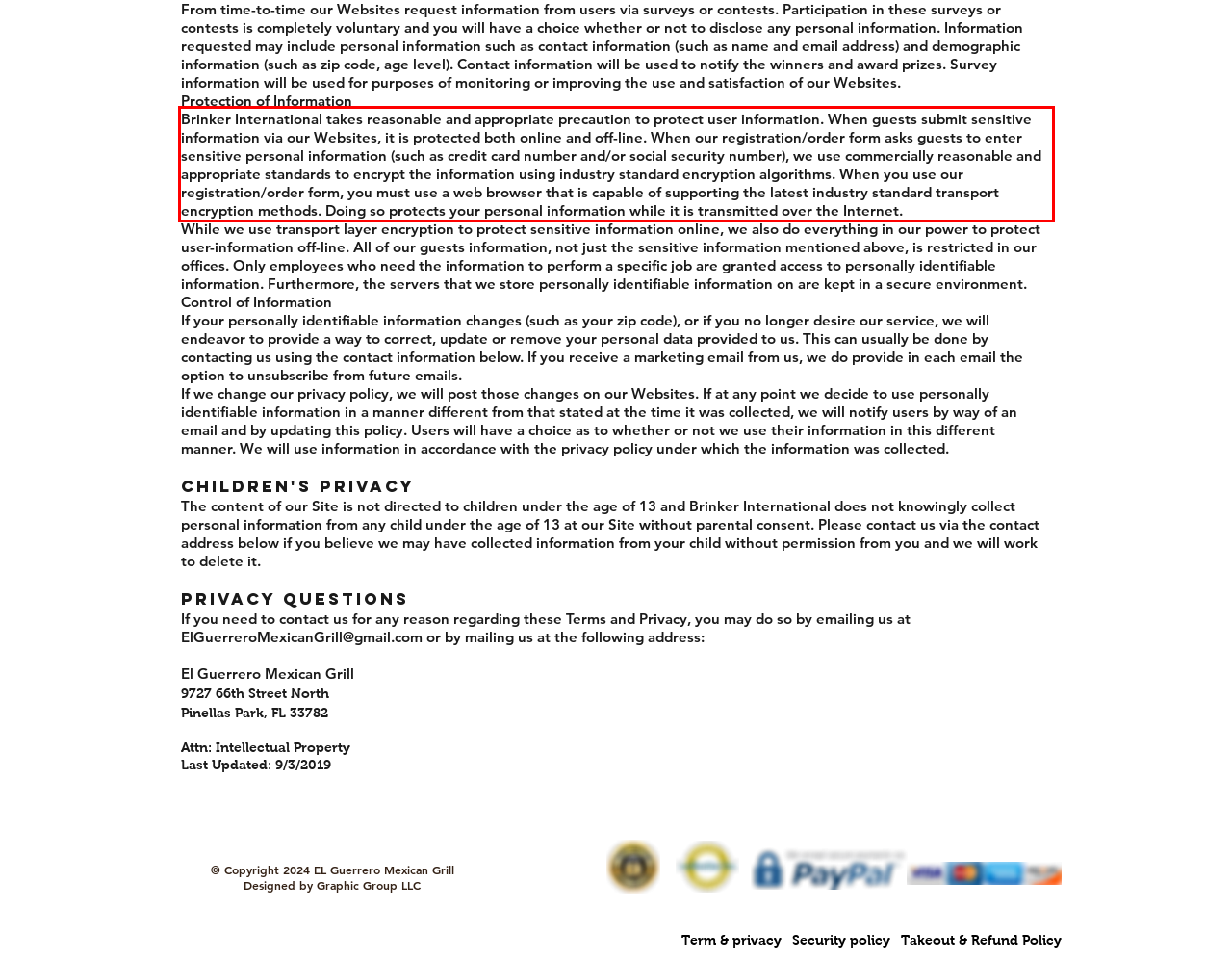By examining the provided screenshot of a webpage, recognize the text within the red bounding box and generate its text content.

Brinker International takes reasonable and appropriate precaution to protect user information. When guests submit sensitive information via our Websites, it is protected both online and off-line. When our registration/order form asks guests to enter sensitive personal information (such as credit card number and/or social security number), we use commercially reasonable and appropriate standards to encrypt the information using industry standard encryption algorithms. When you use our registration/order form, you must use a web browser that is capable of supporting the latest industry standard transport encryption methods. Doing so protects your personal information while it is transmitted over the Internet.